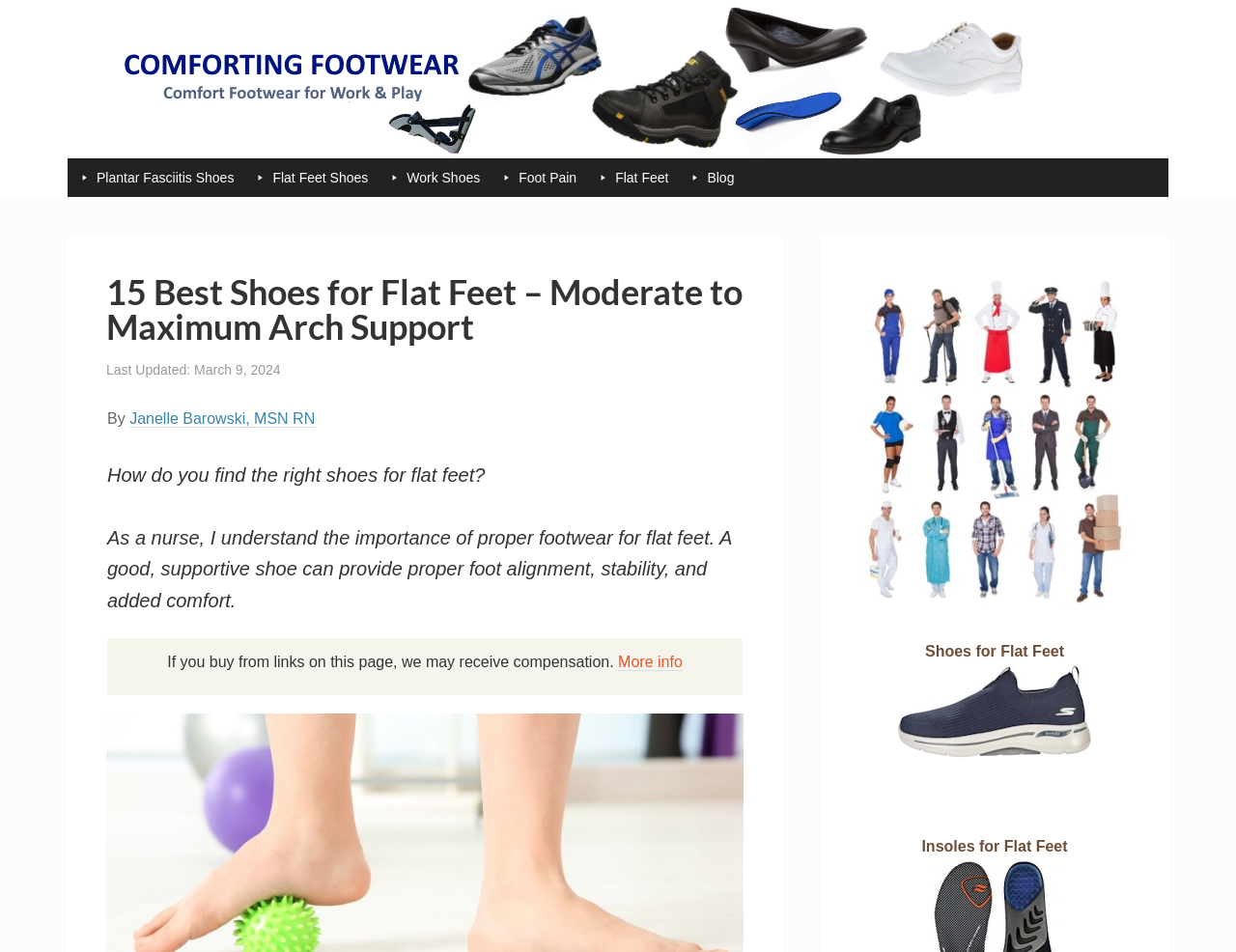Using the webpage screenshot, find the UI element described by Comforting Footwear. Provide the bounding box coordinates in the format (top-left x, top-left y, bottom-right x, bottom-right y), ensuring all values are floating point numbers between 0 and 1.

[0.055, 0.0, 0.945, 0.166]